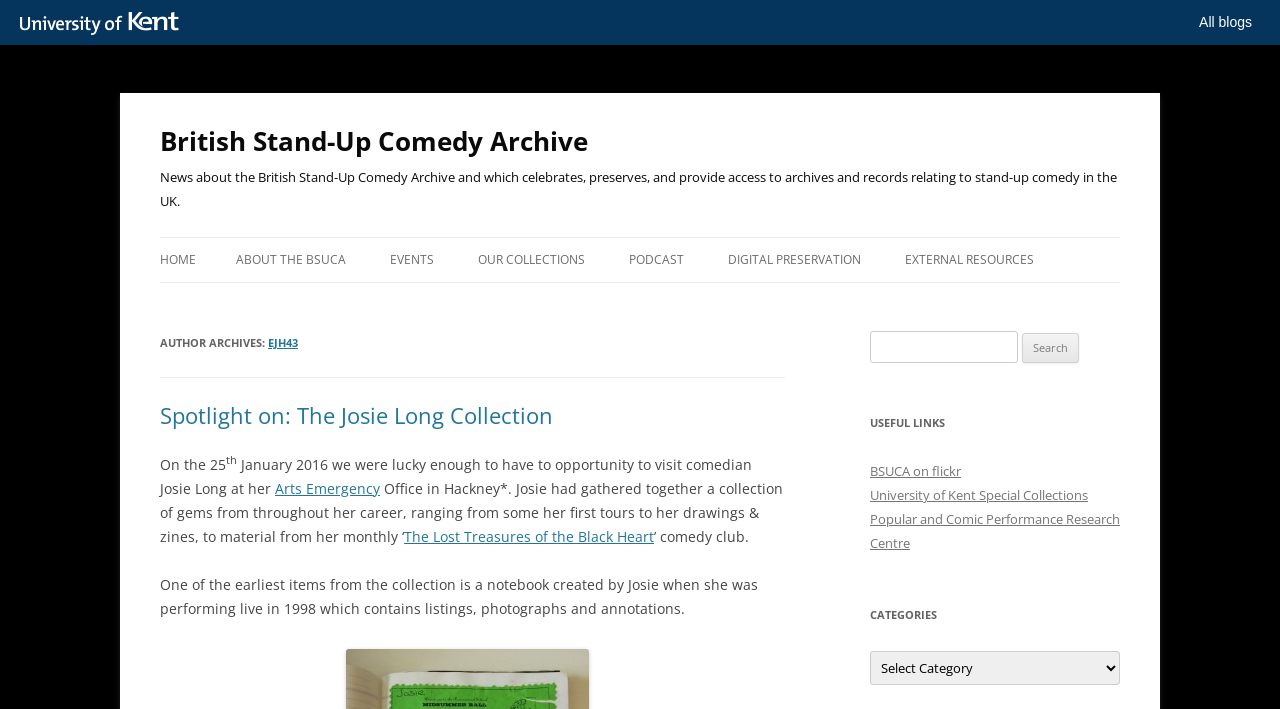What are the categories of content available in the archive?
Please provide a comprehensive answer based on the visual information in the image.

The categories of content available in the archive are not explicitly specified, but there is a dropdown menu labeled 'Categories' which suggests that there are different categories of content available, but the specific categories are not listed.